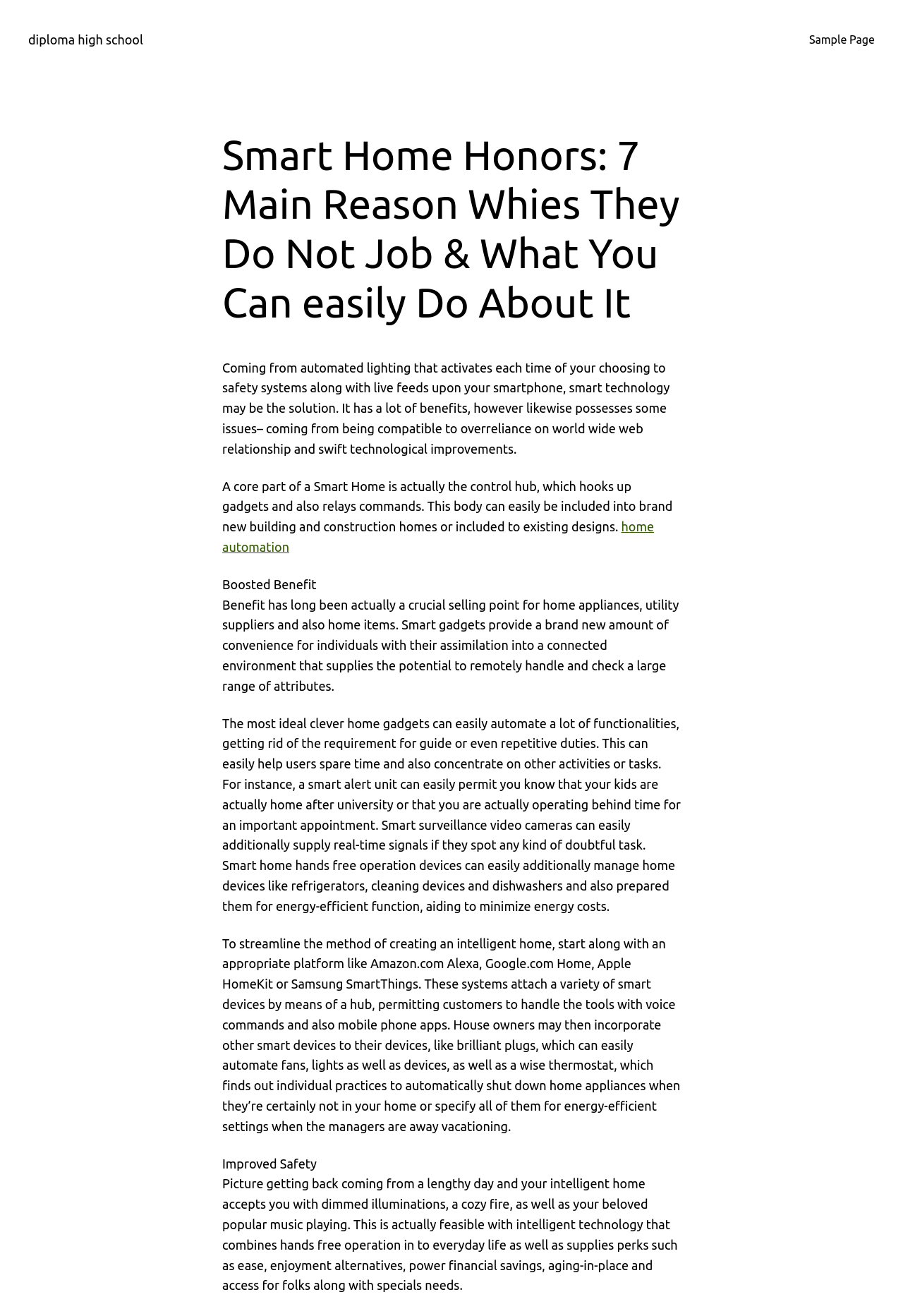What can smart surveillance cameras do? Examine the screenshot and reply using just one word or a brief phrase.

supply real-time signals